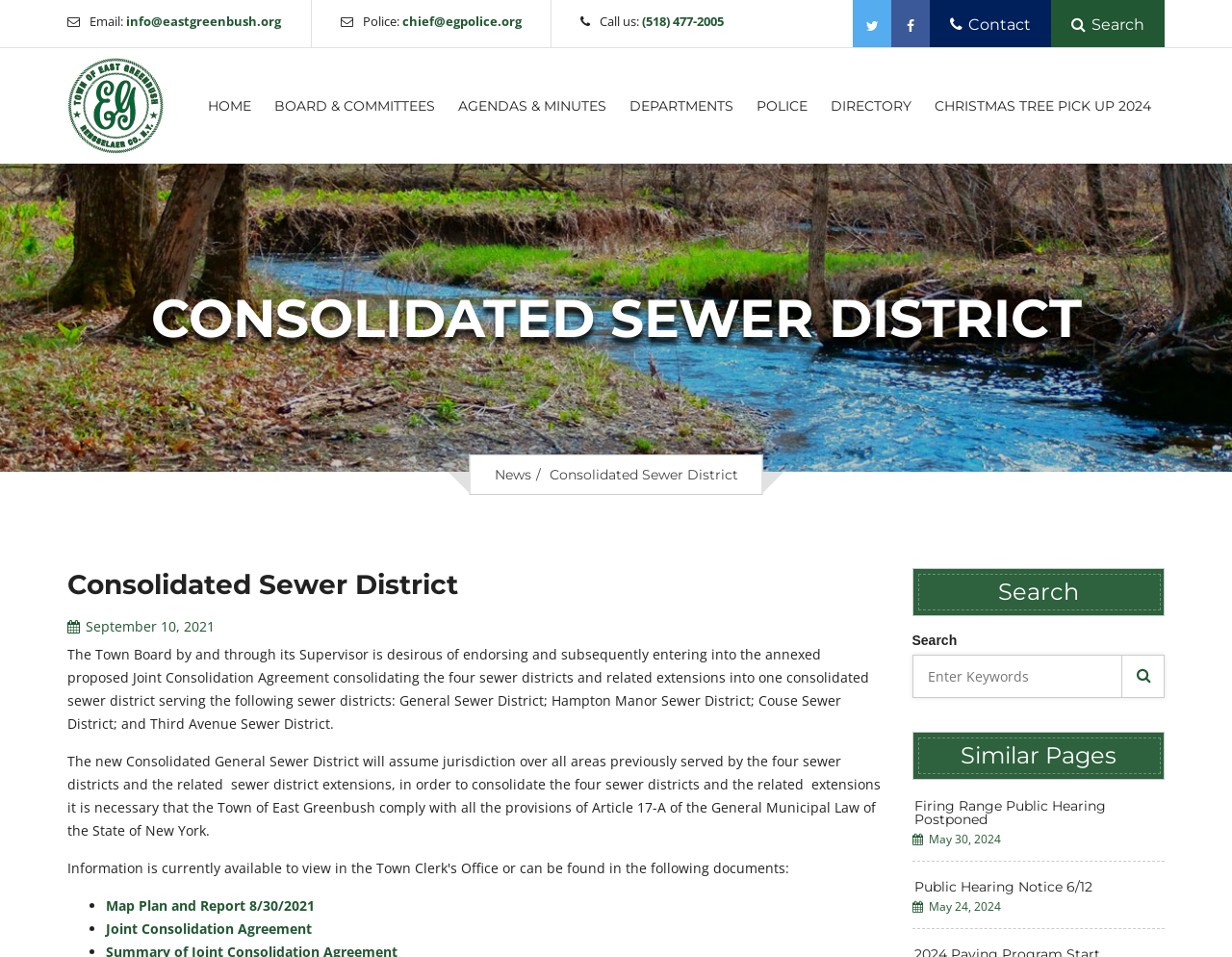What is the date of the Joint Consolidation Agreement?
Use the image to answer the question with a single word or phrase.

August 30, 2021